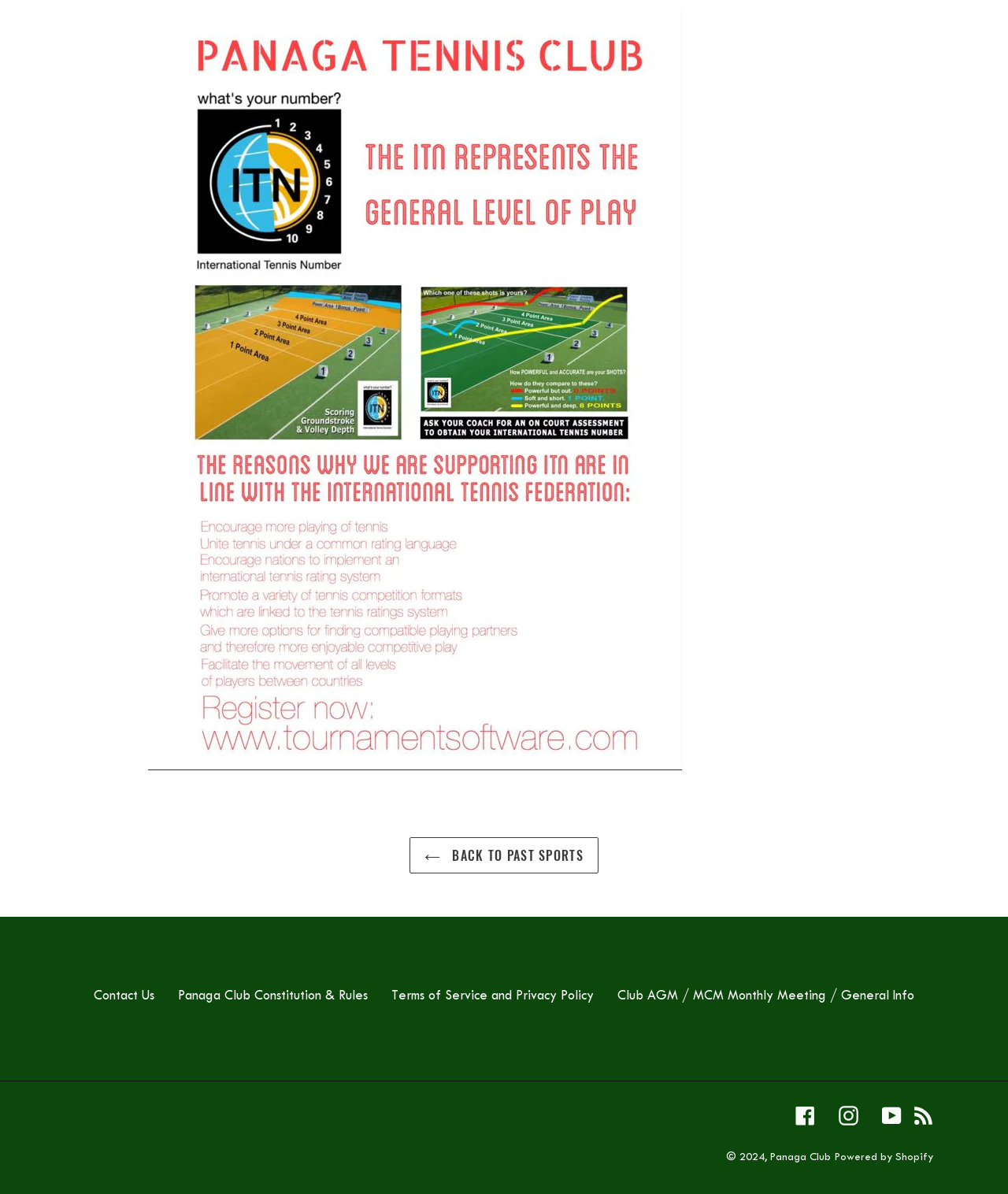How many links are there in the footer section?
Based on the image, give a one-word or short phrase answer.

5